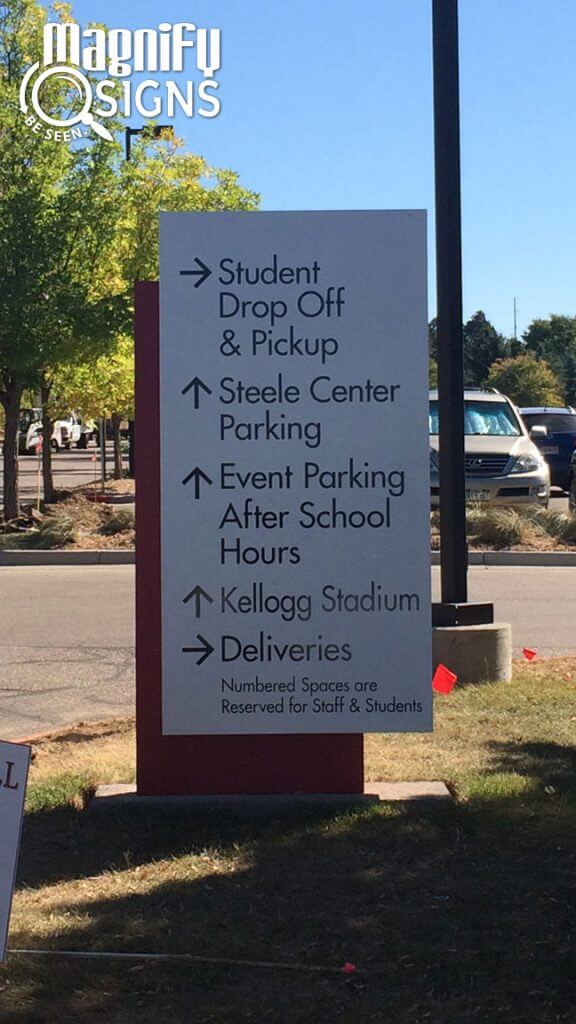What is the color of the lettering on the sign?
Please provide a comprehensive answer based on the contents of the image.

The bold black lettering stands out against the sign's white background, ensuring visibility from a distance, which suggests that the color of the lettering on the sign is black.